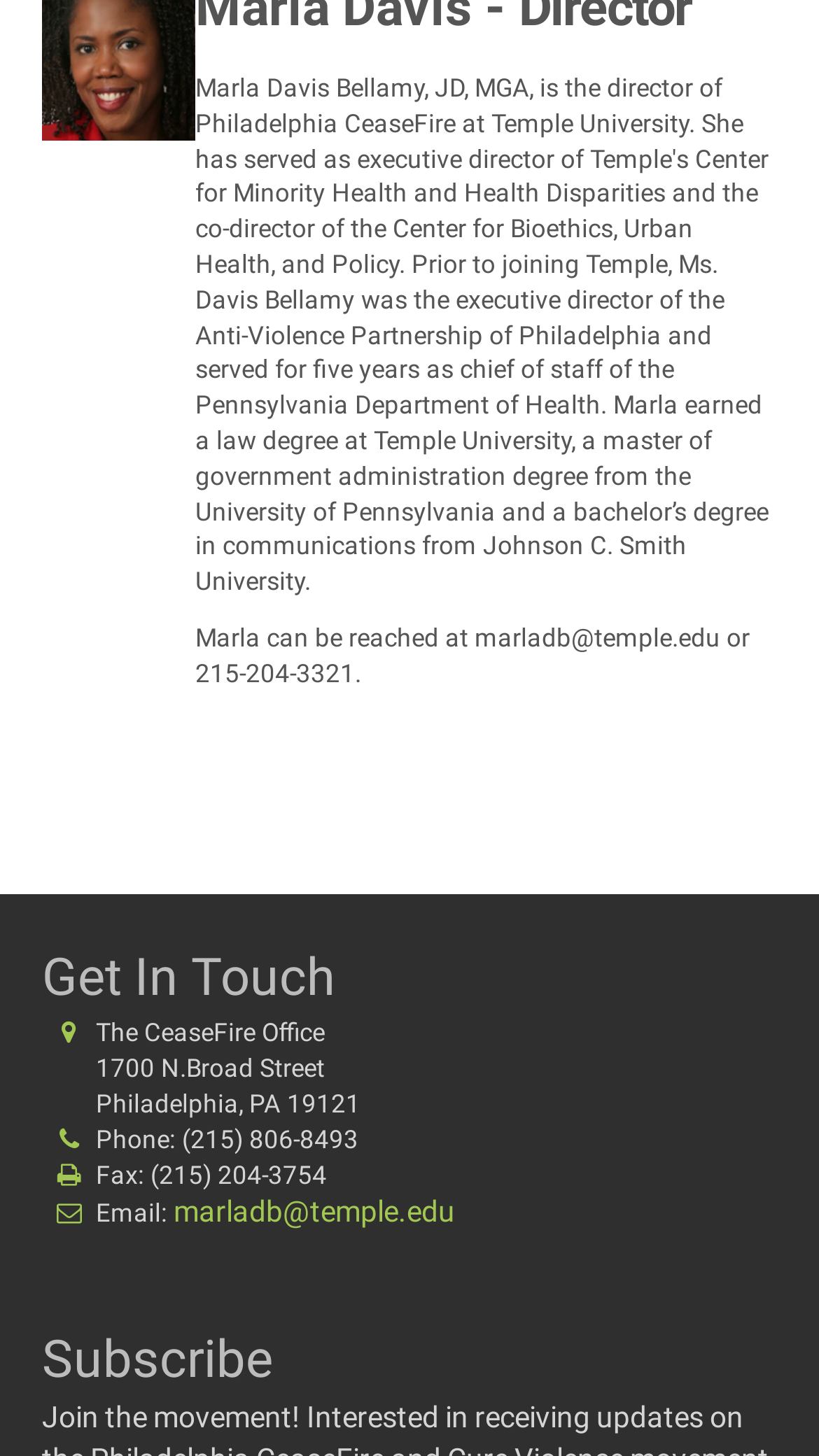Determine the bounding box for the UI element that matches this description: "PRESS & LINKS".

[0.044, 0.021, 0.962, 0.095]